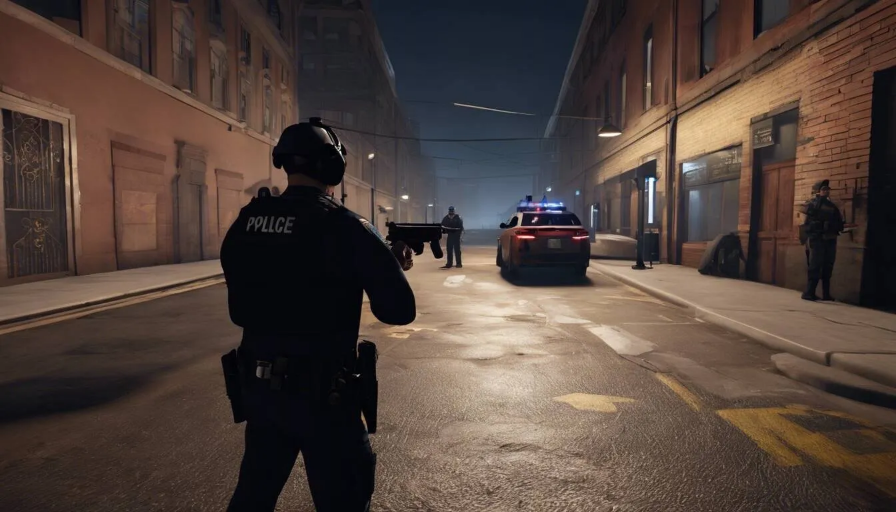Provide a comprehensive description of the image.

The image depicts a realistic and immersive virtual reality (VR) training scenario designed for law enforcement officers. In the scene, a police officer, equipped with a headset and tactical gear, stands on a deserted street, pointing a firearm at a distant suspect. The environment is illuminated by the blue and red lights of a police vehicle parked nearby, creating a dramatic atmosphere that heightens the tension of the situation. Other law enforcement personnel are visible in the background, indicating a coordinated response. This setup showcases how VR technology can simulate high-pressure scenarios, enhancing officers' skills in decision-making, de-escalation techniques, and situational awareness. This innovative training approach aims to improve officer preparedness and foster better relationships with the communities they serve.